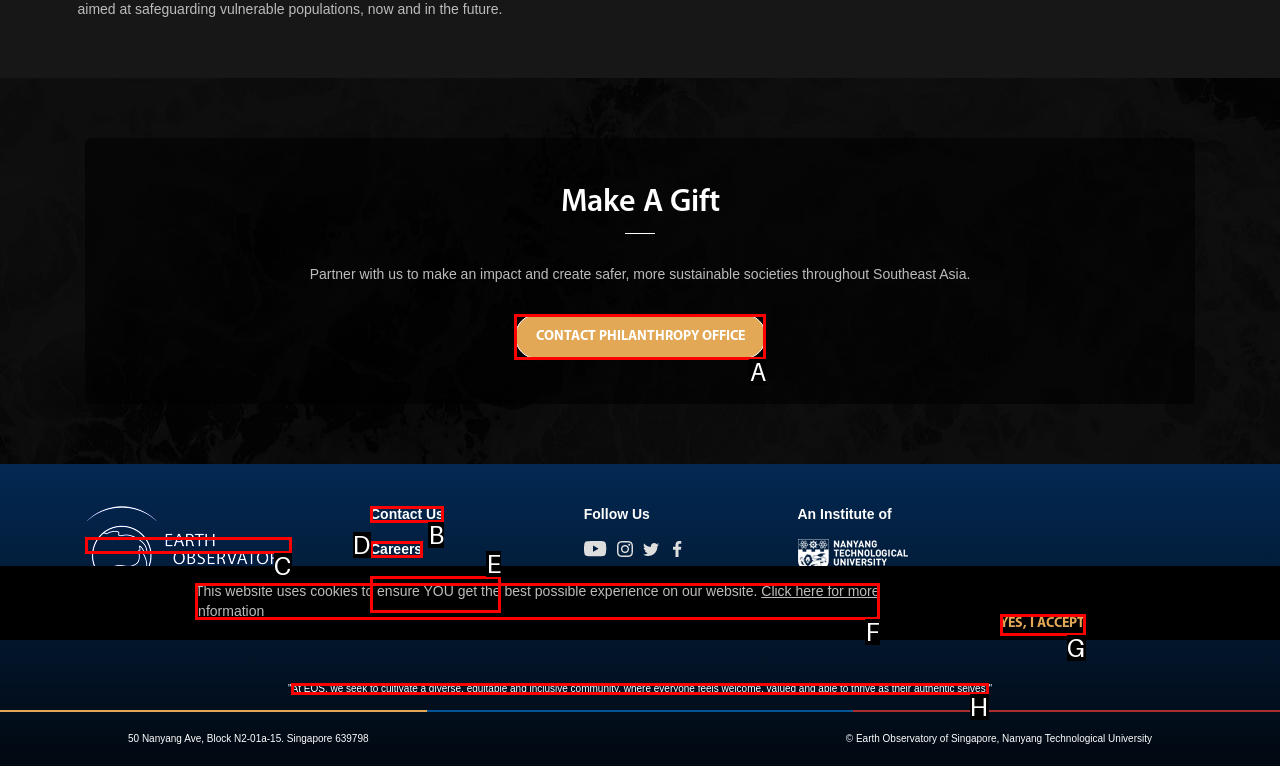From the options shown, which one fits the description: Contact Us? Respond with the appropriate letter.

B